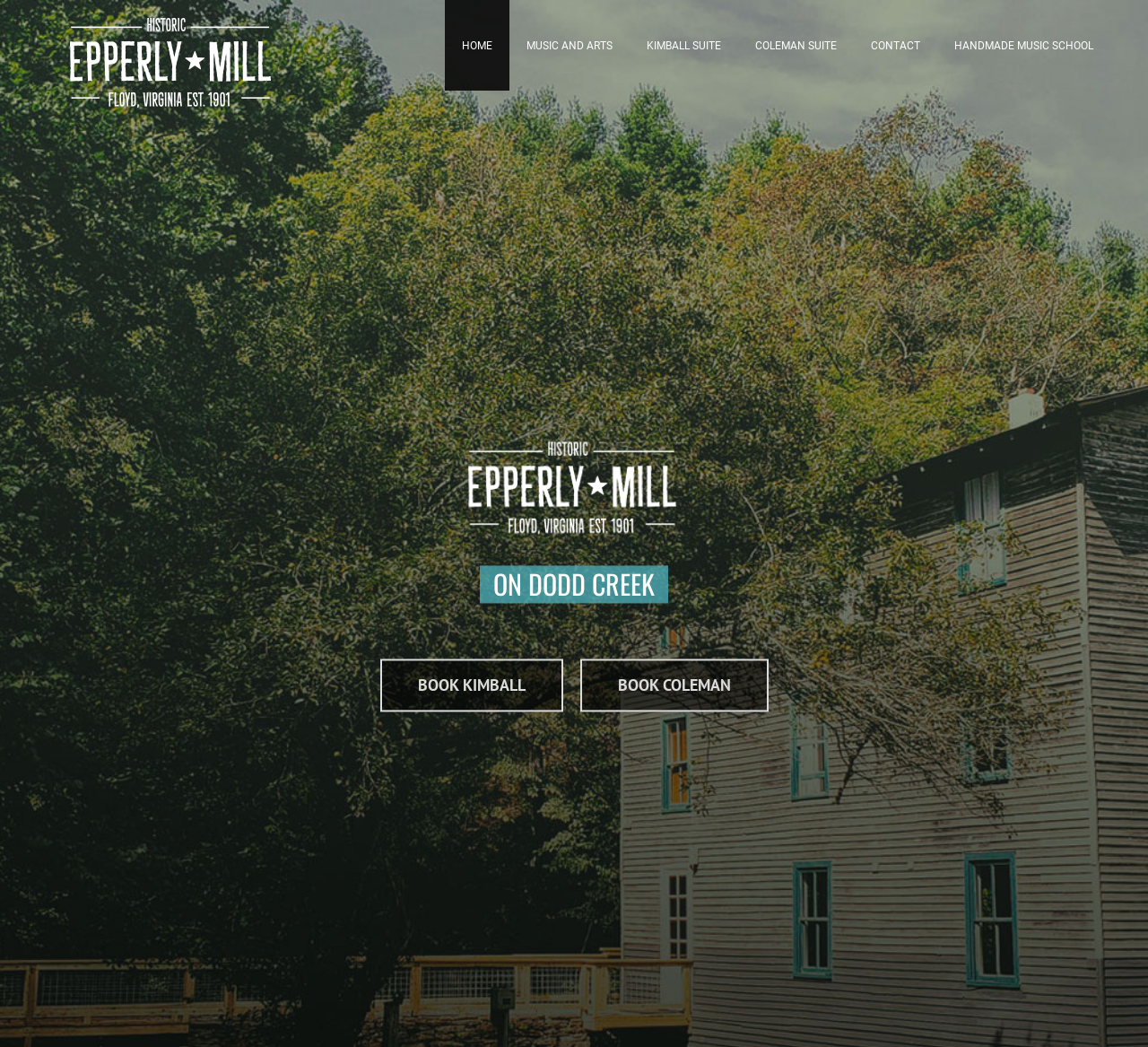Pinpoint the bounding box coordinates of the clickable element needed to complete the instruction: "go to HOME page". The coordinates should be provided as four float numbers between 0 and 1: [left, top, right, bottom].

[0.387, 0.0, 0.444, 0.087]